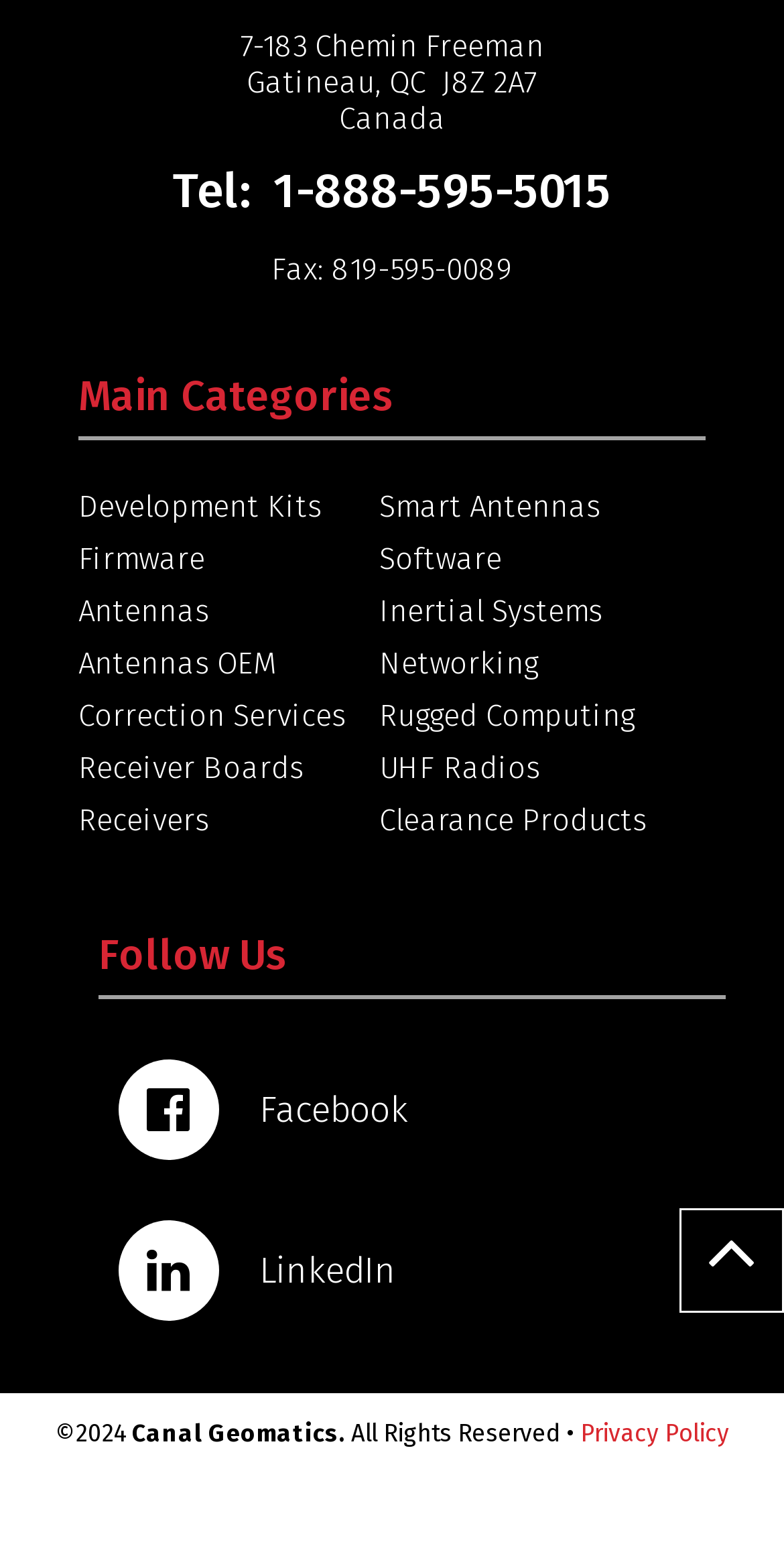Given the element description: "Receivers", predict the bounding box coordinates of this UI element. The coordinates must be four float numbers between 0 and 1, given as [left, top, right, bottom].

[0.1, 0.517, 0.267, 0.541]